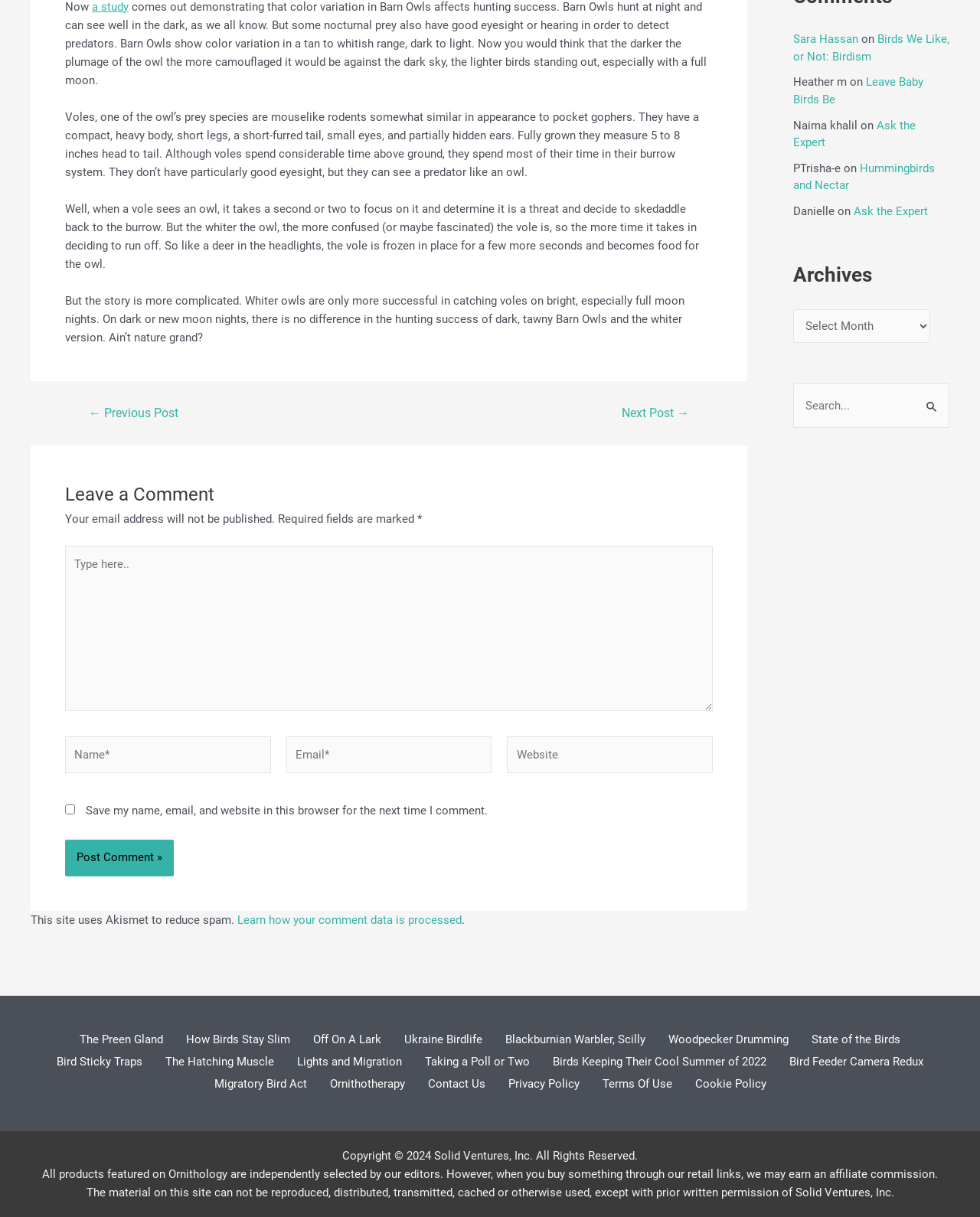What is the copyright information at the bottom of the page?
Could you please answer the question thoroughly and with as much detail as possible?

At the bottom of the page, there is a static text element that displays the copyright information, which states that the content is copyrighted by Solid Ventures, Inc. in 2024.